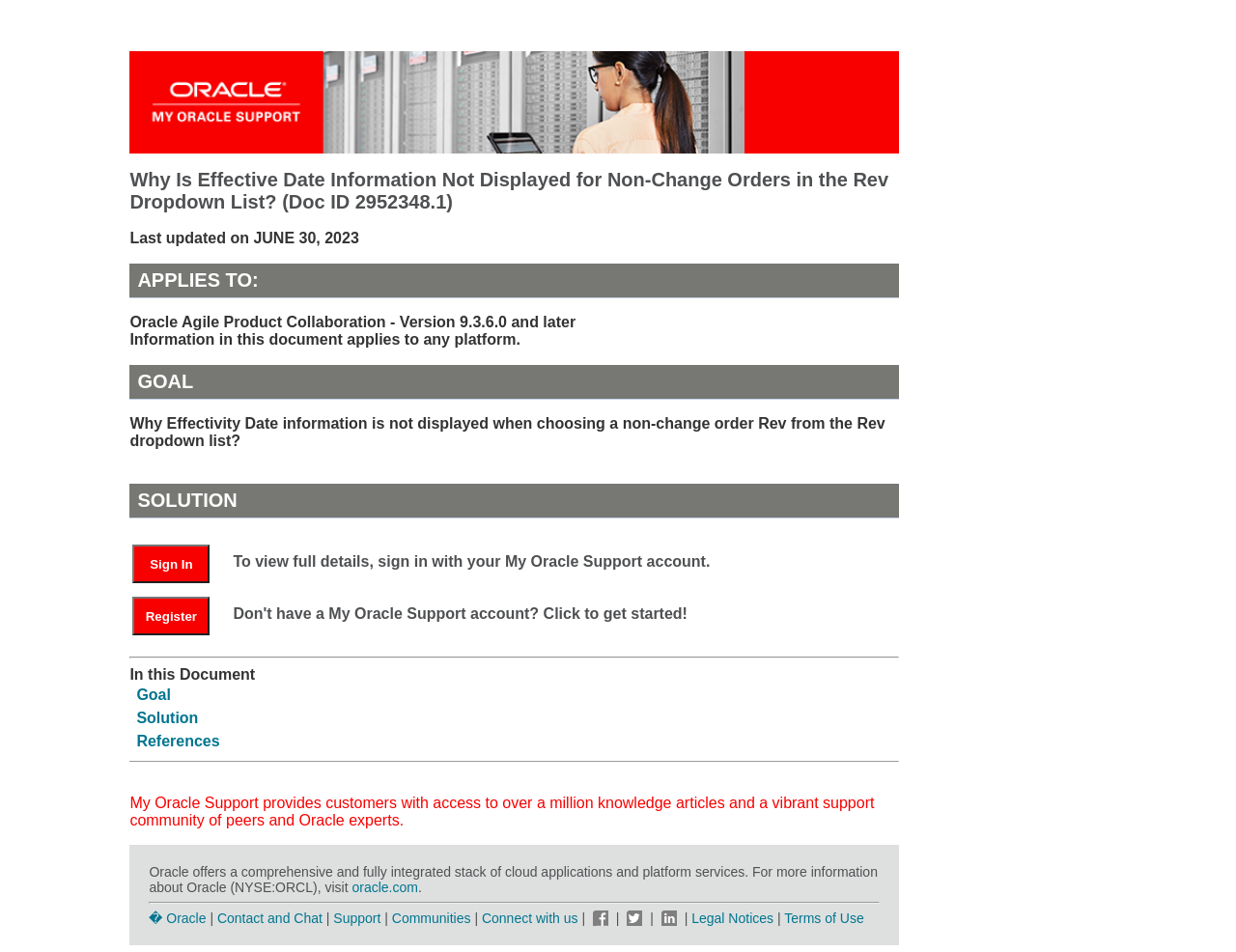Extract the primary header of the webpage and generate its text.

Why Is Effective Date Information Not Displayed for Non-Change Orders in the Rev Dropdown List? (Doc ID 2952348.1)